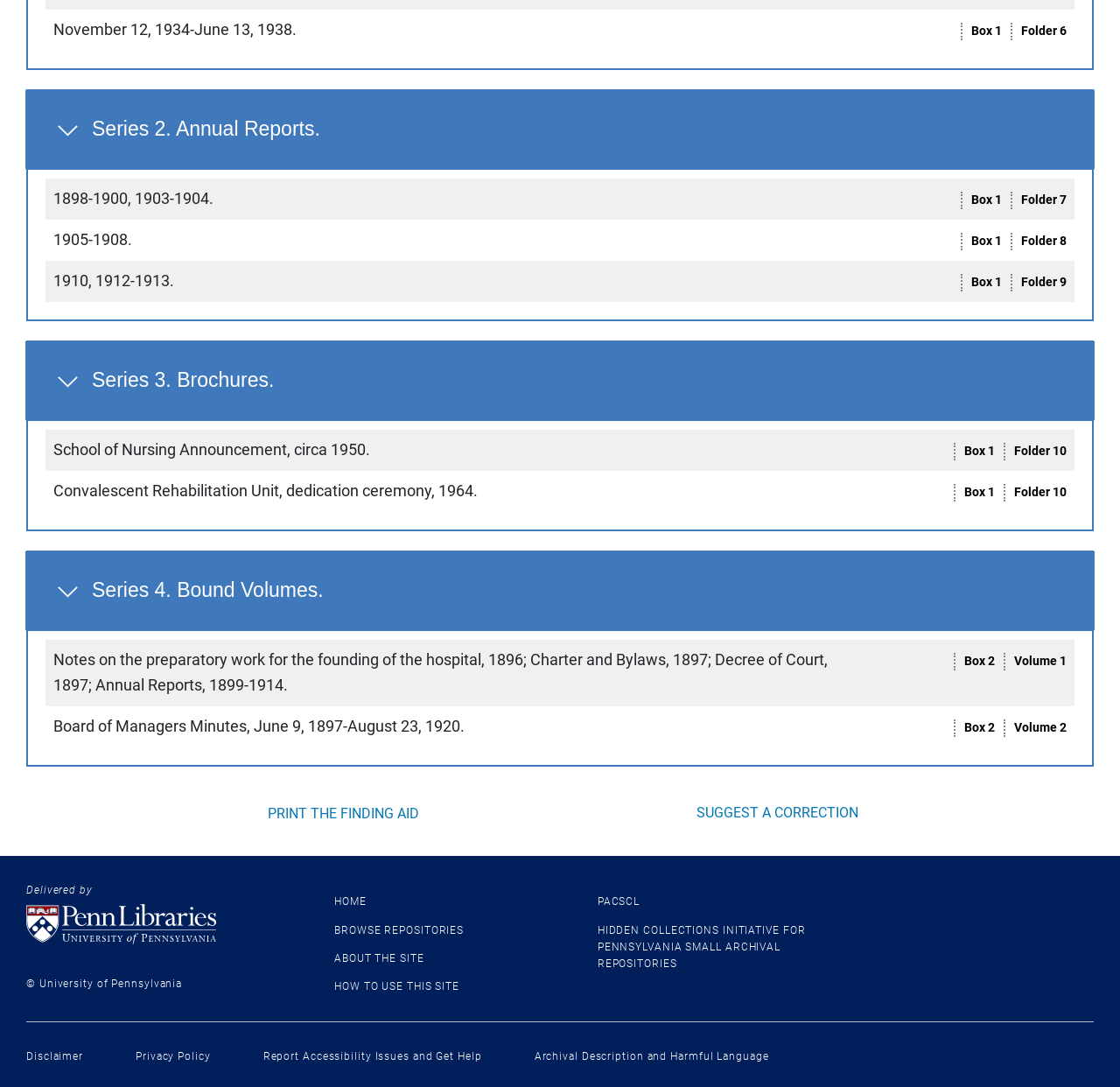What is the name of the university whose libraries homepage is linked?
Use the image to give a comprehensive and detailed response to the question.

I found the answer by looking at the link element 'University of Pennsylvania Libraries homepage' and inferring the name of the university.